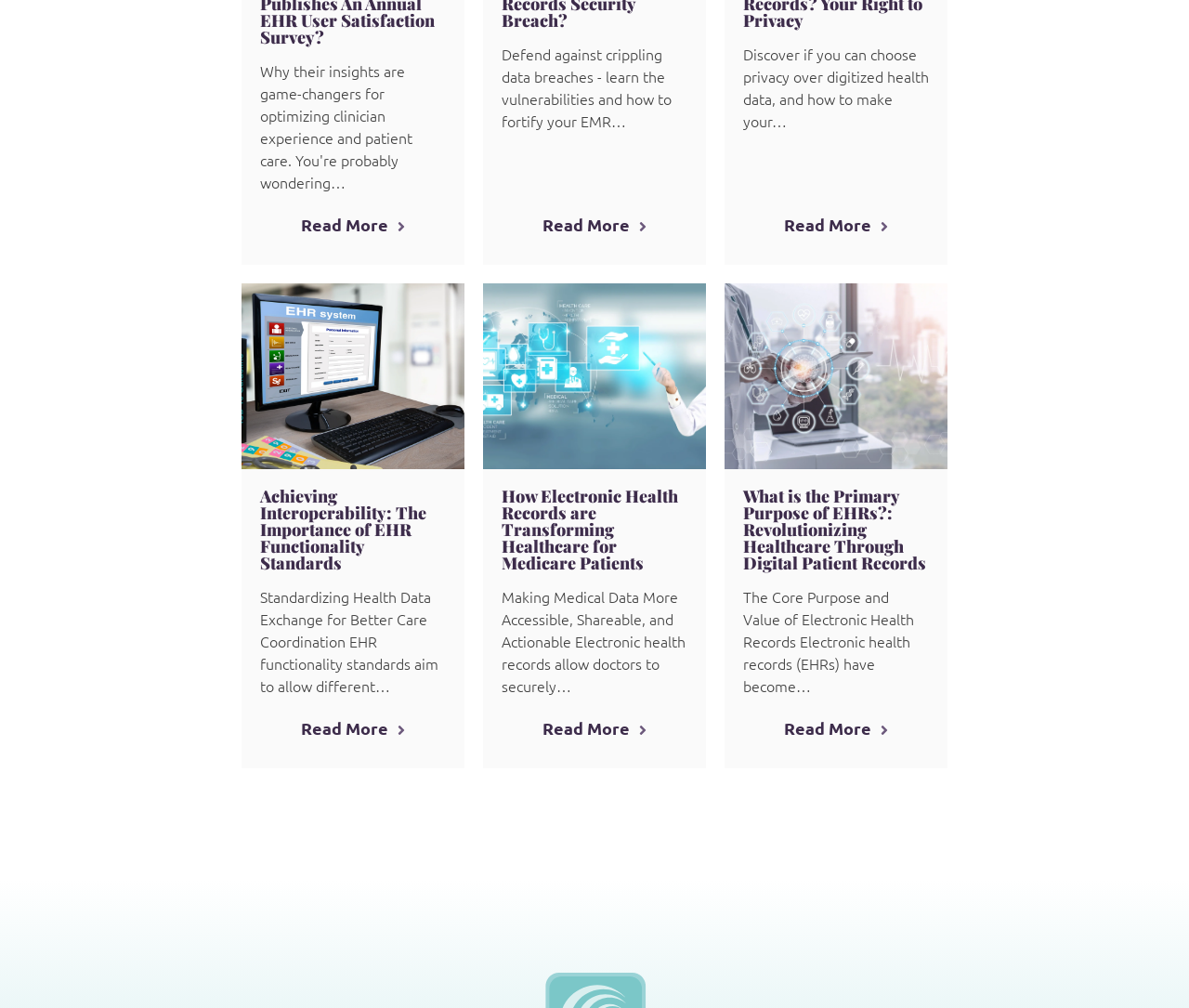Please provide a comprehensive answer to the question based on the screenshot: What is the main topic of this webpage?

Based on the multiple headings and static text elements on the webpage, it appears that the main topic is related to Electronic Health Records (EHRs), including their functionality, importance, and impact on healthcare.